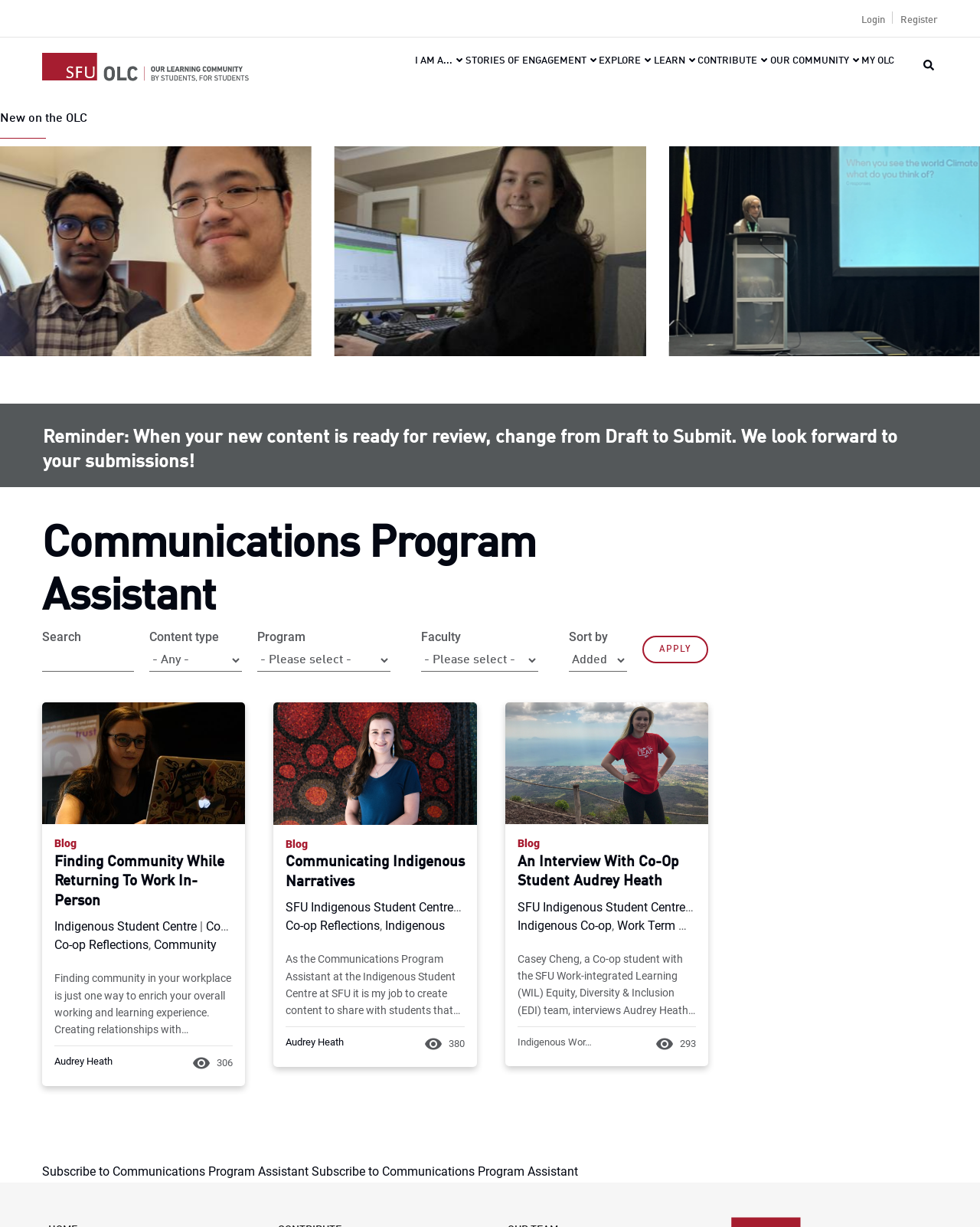How many search filters are available?
Using the image, respond with a single word or phrase.

4